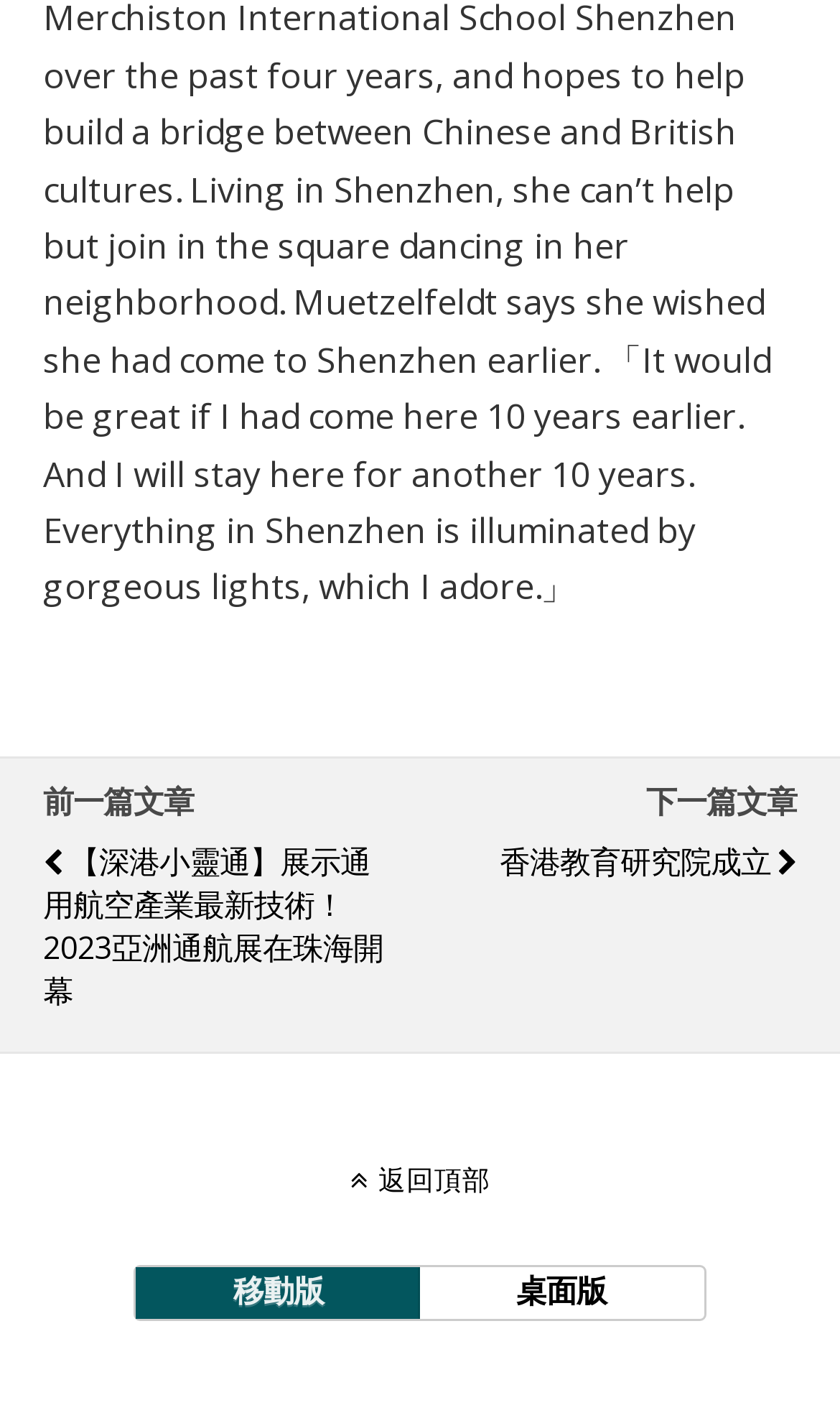Provide a brief response to the question below using a single word or phrase: 
What is the previous article about?

深港小靈通